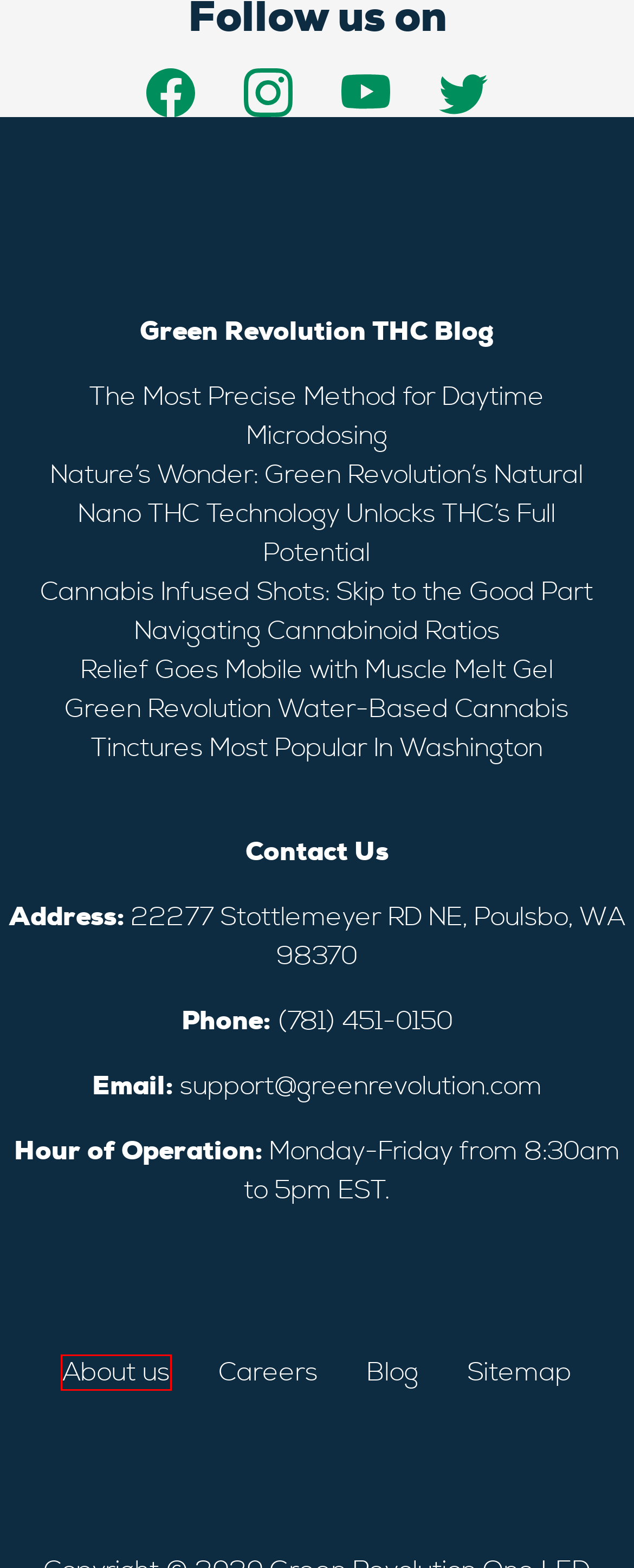You are presented with a screenshot of a webpage with a red bounding box. Select the webpage description that most closely matches the new webpage after clicking the element inside the red bounding box. The options are:
A. Sitemap - Green Revolution
B. Water-Based Cannabis Tinctures Most Popular In Washington | Green Revolution
C. Award Winning Edibles, Tinctures, Salves, & More | Green Revolution
D. Cannabis Blog | Cannabis, Health & Wellness | Green Revolution
E. Cannabis Infused Shots: Skip to the Good Part - Green Revolution
F. The Most Precise Method for Daytime Microdosing - Green Revolution
G. Navigating Cannabinoid Ratios | Green Revolution
H. Relief Goes Mobile with Muscle Melt Gel | Green Revolution

C